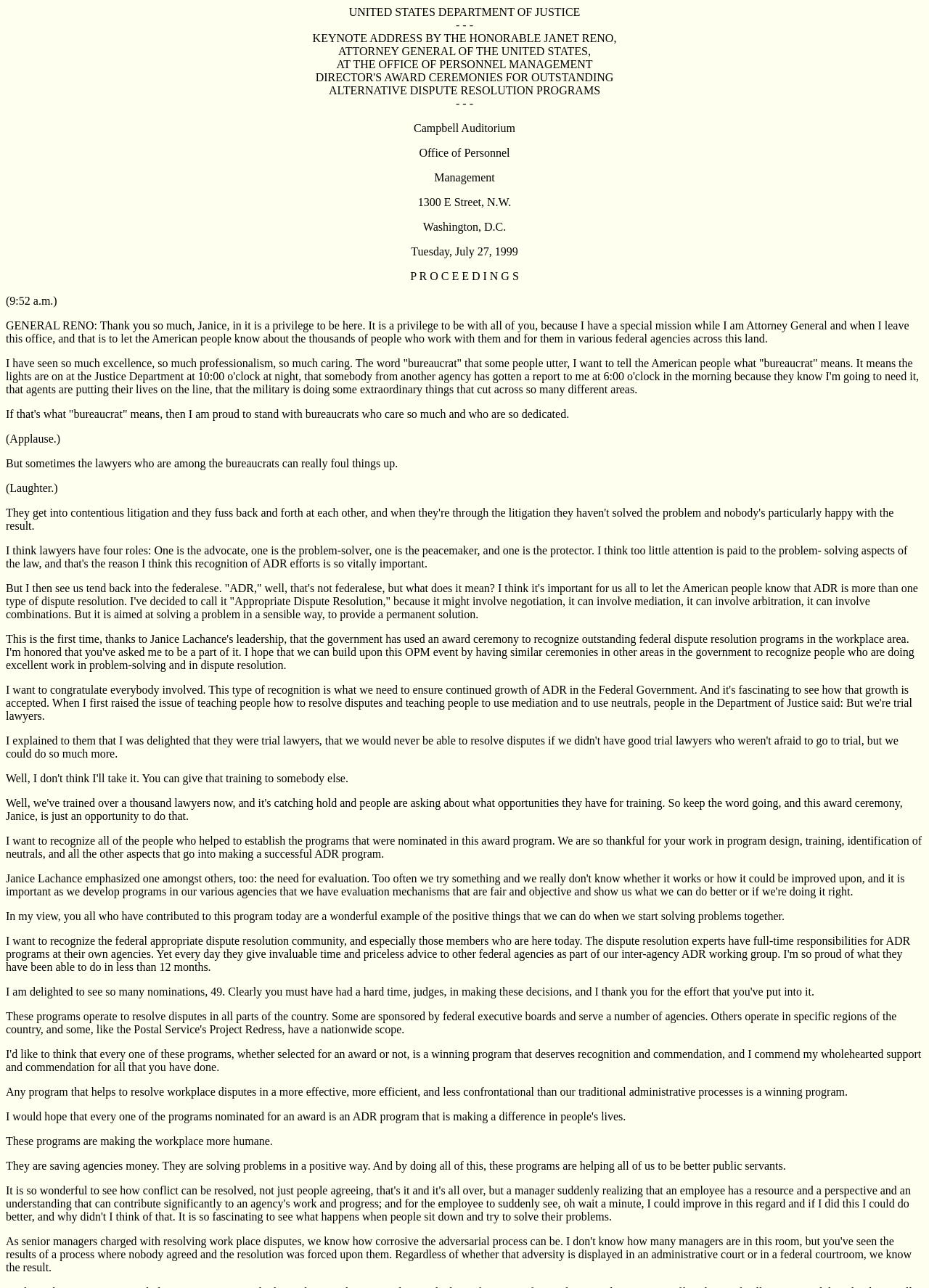What is the attitude of the speaker towards bureaucrats?
Provide a fully detailed and comprehensive answer to the question.

The speaker expresses pride in standing with bureaucrats who care and are dedicated. This can be inferred from the context of the speech, where the speaker praises the work of bureaucrats and defends them against negative stereotypes.